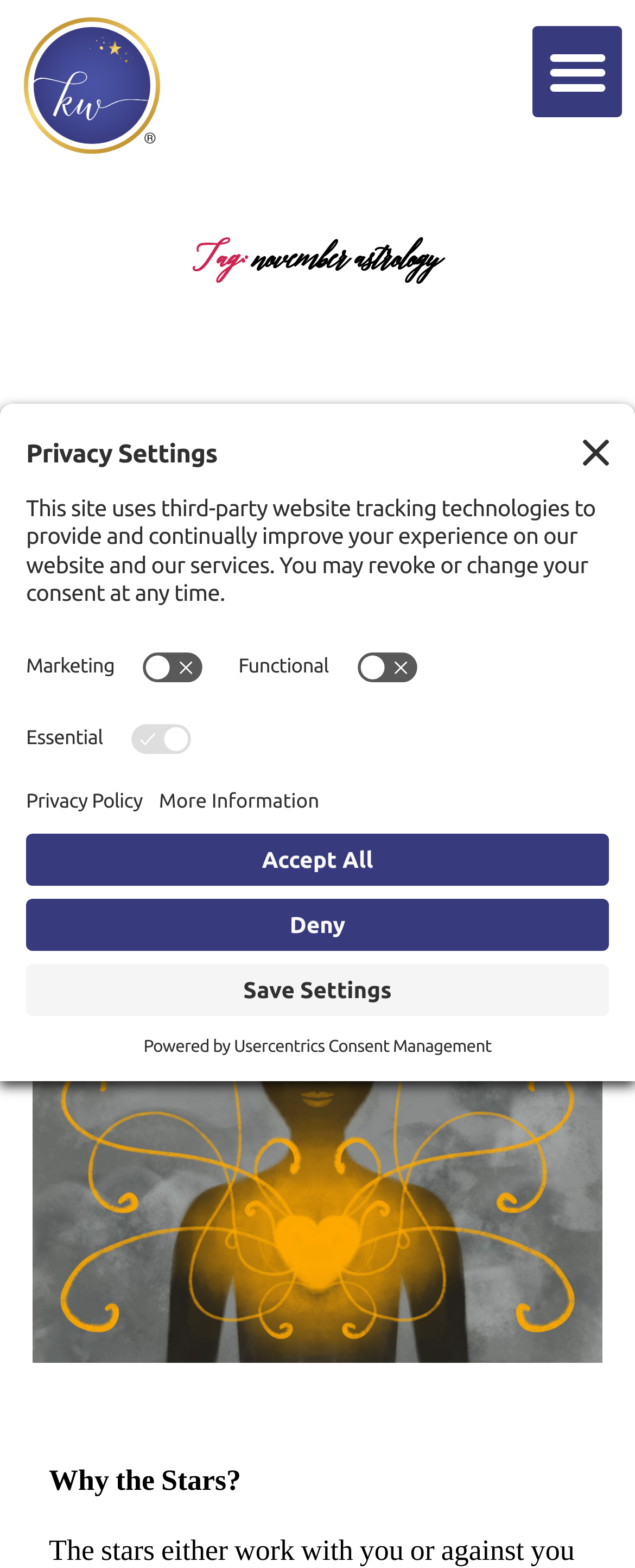Determine the bounding box coordinates of the element's region needed to click to follow the instruction: "View the Oracle page". Provide these coordinates as four float numbers between 0 and 1, formatted as [left, top, right, bottom].

[0.673, 0.262, 0.834, 0.281]